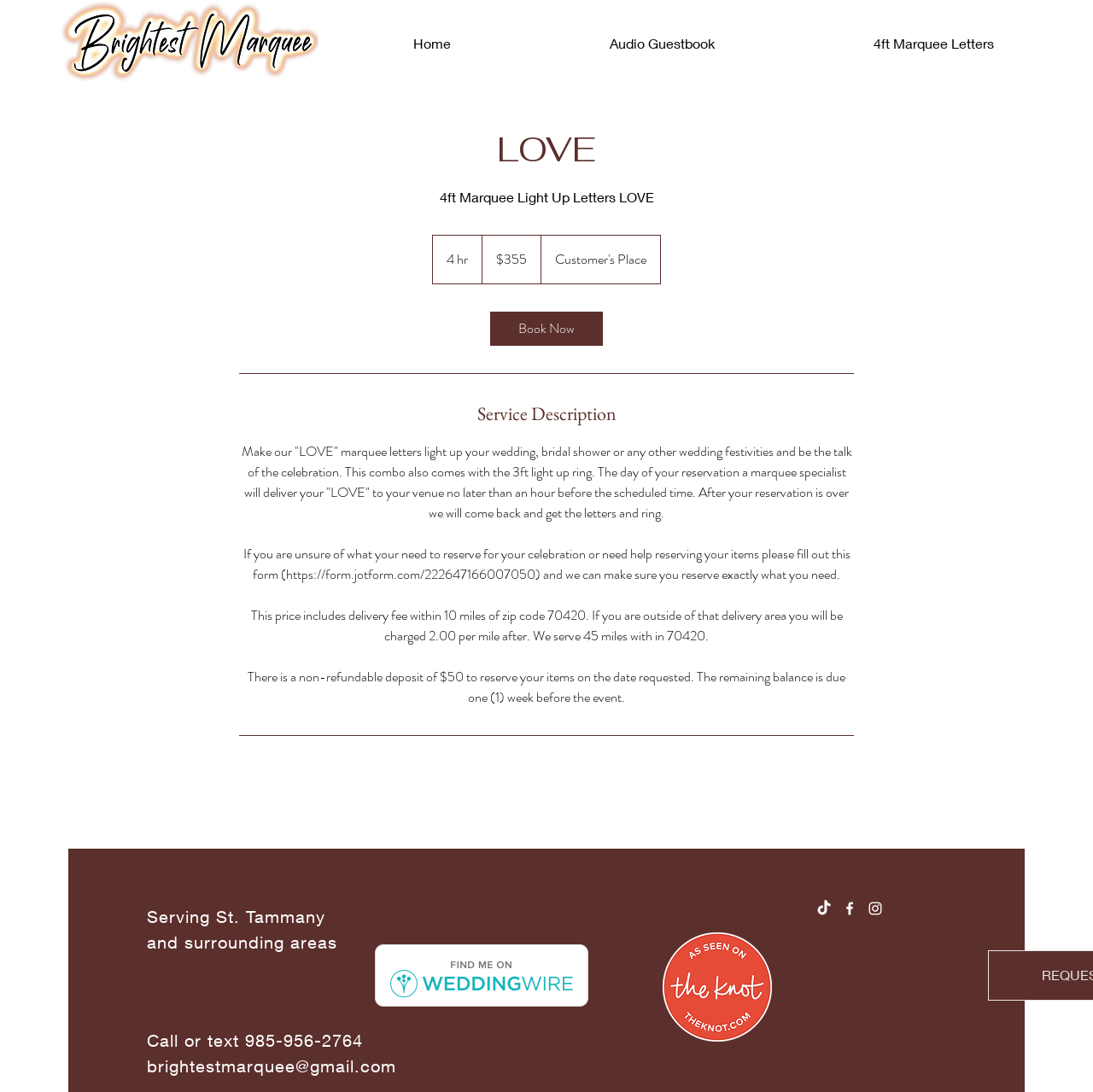Find the bounding box of the UI element described as: "Book Now". The bounding box coordinates should be given as four float values between 0 and 1, i.e., [left, top, right, bottom].

[0.448, 0.285, 0.552, 0.317]